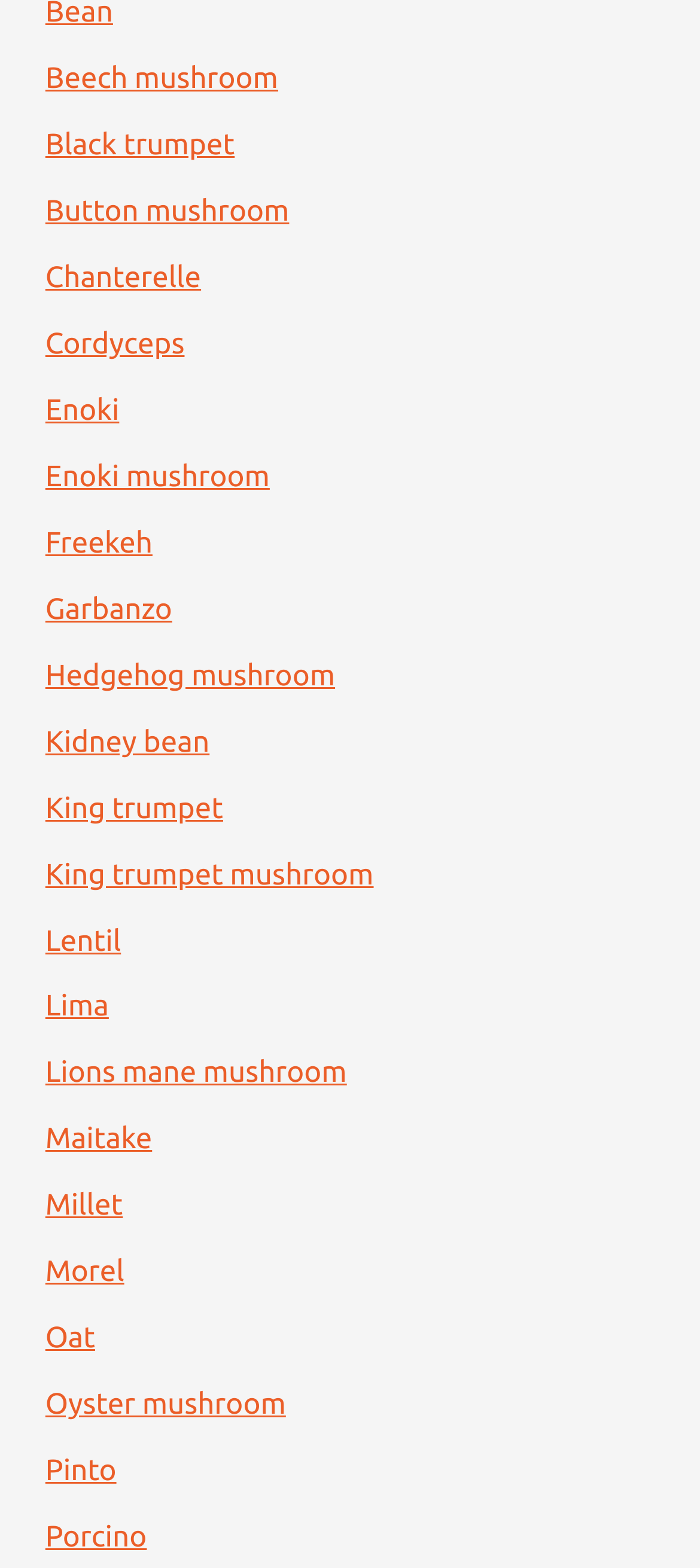Pinpoint the bounding box coordinates of the element to be clicked to execute the instruction: "Visit LinkedIn page".

None